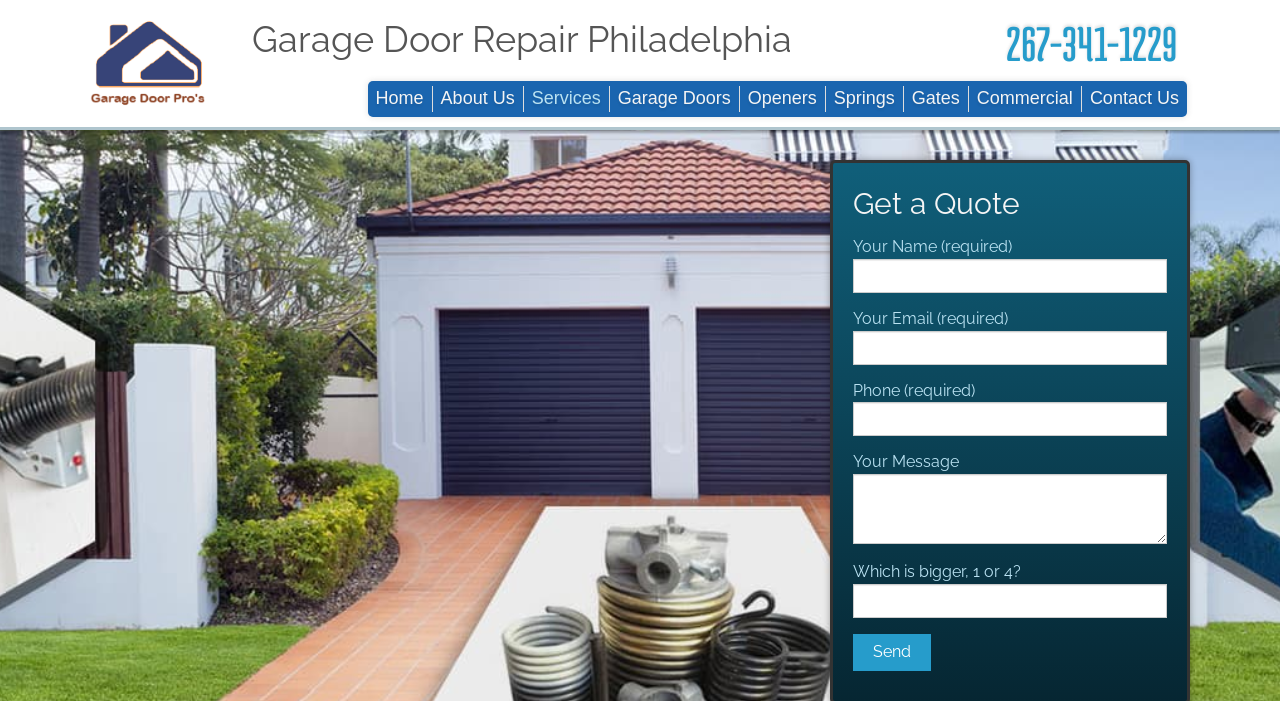Can you identify the bounding box coordinates of the clickable region needed to carry out this instruction: 'get a quote'? The coordinates should be four float numbers within the range of 0 to 1, stated as [left, top, right, bottom].

[0.666, 0.265, 0.797, 0.315]